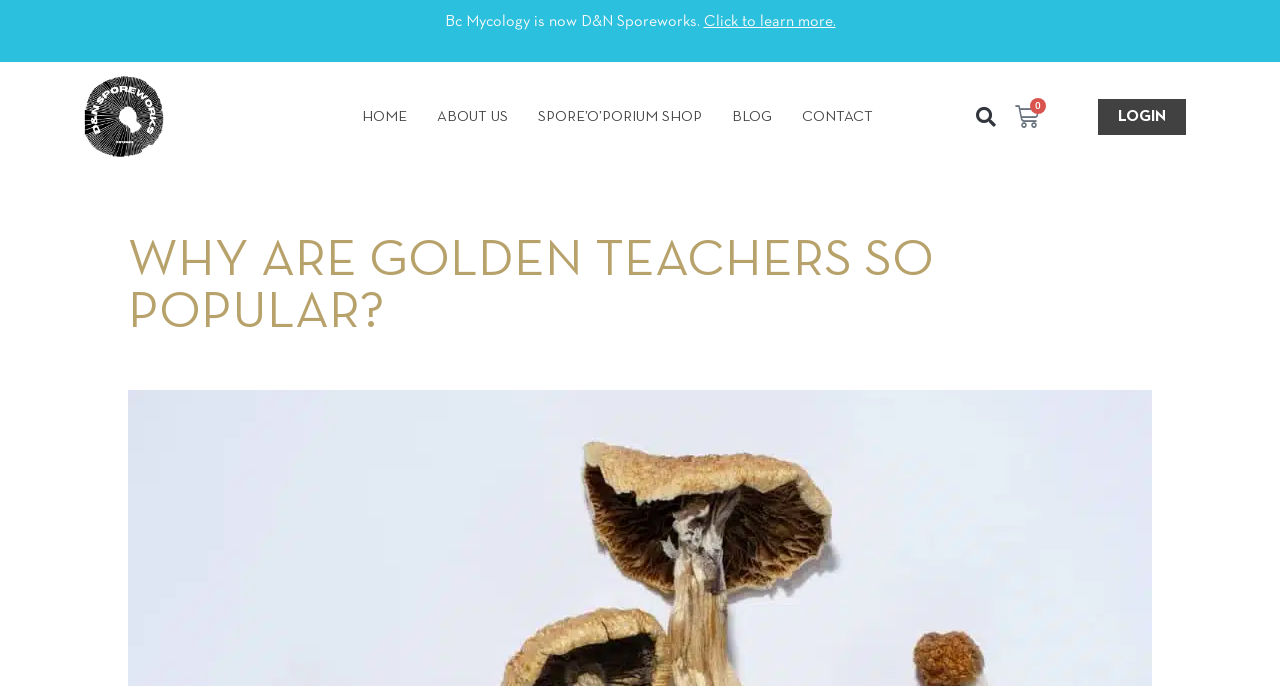Is the cart empty?
Answer the question in a detailed and comprehensive manner.

I looked at the link with the text '0  Cart' and saw that the number of items in the cart is 0, which means the cart is empty.